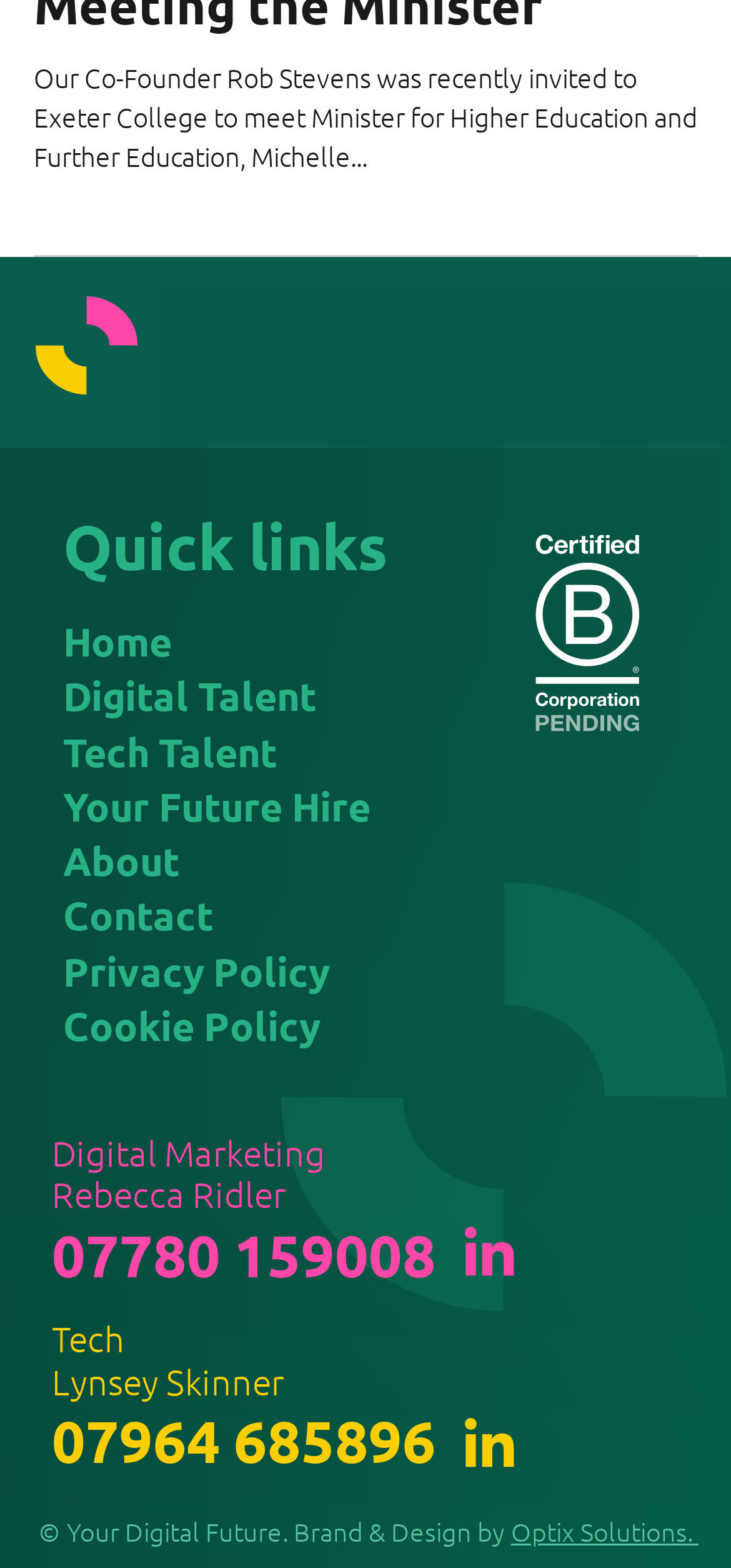Please find the bounding box for the UI element described by: "Tech Talent".

[0.086, 0.462, 0.378, 0.495]